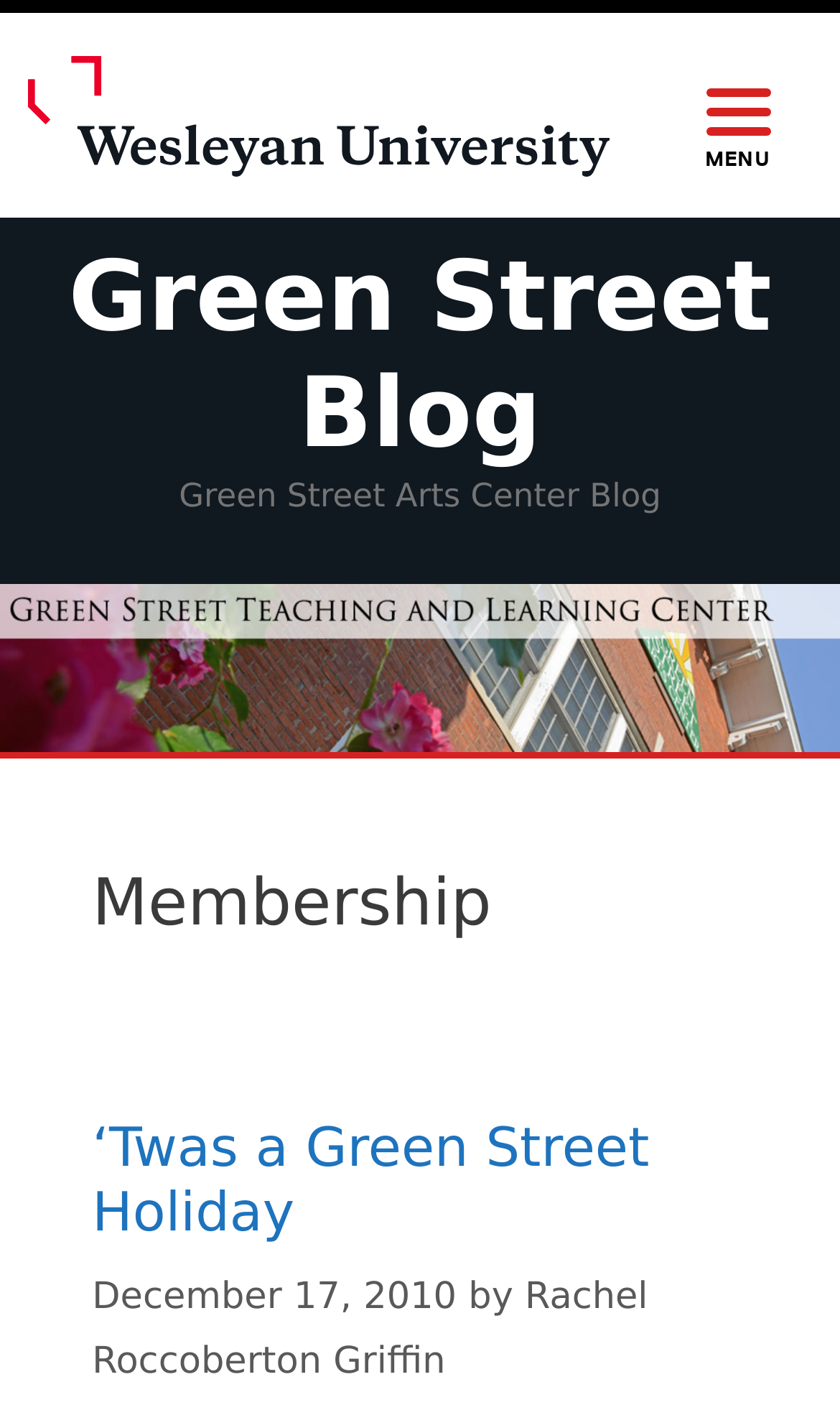Give a short answer to this question using one word or a phrase:
When was the blog post published?

December 17, 2010